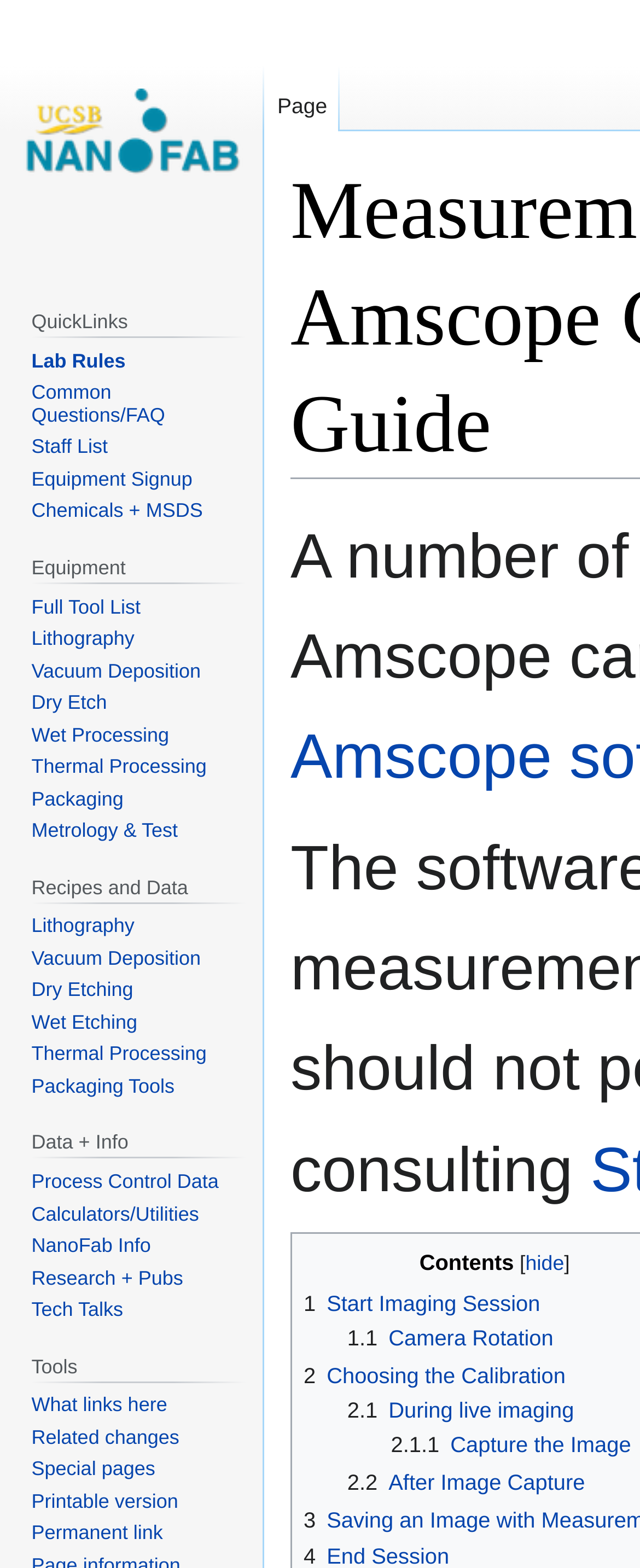Describe all visible elements and their arrangement on the webpage.

This webpage is a quickstart usage guide for measurements and imaging with Amscope Camera on the UCSB Nanofab Wiki. The page has a navigation menu at the top left corner, which includes links to "Namespaces", "QuickLinks", and "Equipment". 

Below the navigation menu, there are two links, "Jump to navigation" and "Jump to search", followed by a button to hide or show a section. 

The main content of the page is divided into sections, starting with a "Contents" heading. The sections are numbered and include links to specific topics, such as "Start Imaging Session", "Choosing the Calibration", and "Camera Rotation". 

On the left side of the page, there are three navigation menus: "QuickLinks", "Equipment", and "Recipes and Data". The "QuickLinks" menu includes links to "Lab Rules", "Common Questions/FAQ", and other resources. The "Equipment" menu lists various equipment categories, such as "Lithography", "Vacuum Deposition", and "Dry Etch". The "Recipes and Data" menu includes links to recipes and data for different equipment categories.

Further down the page, there are headings for "Data + Info" and "Tools", which include links to process control data, calculators, and other resources.